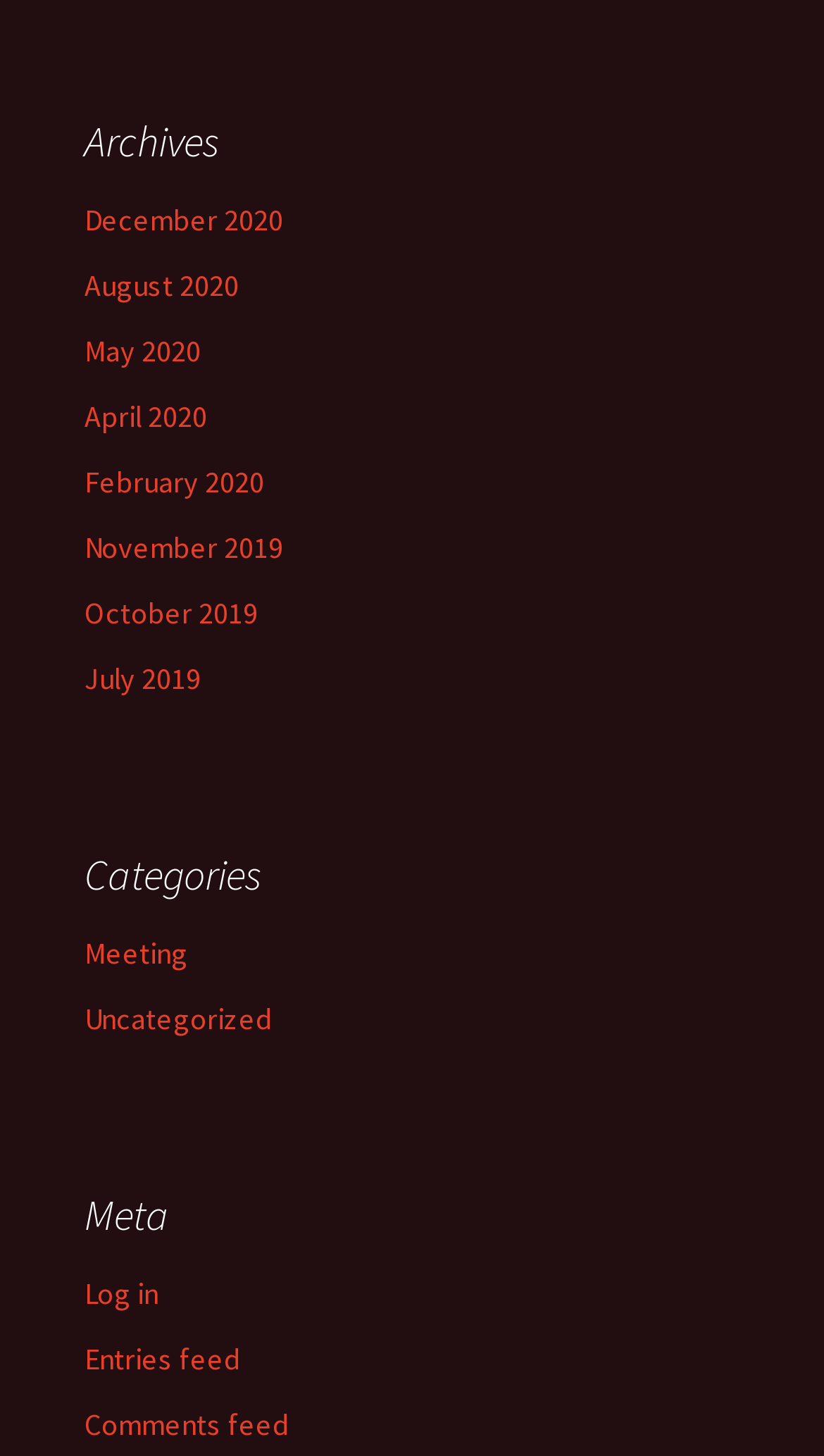Please find the bounding box coordinates of the element that you should click to achieve the following instruction: "Log in to the website". The coordinates should be presented as four float numbers between 0 and 1: [left, top, right, bottom].

[0.103, 0.875, 0.192, 0.901]